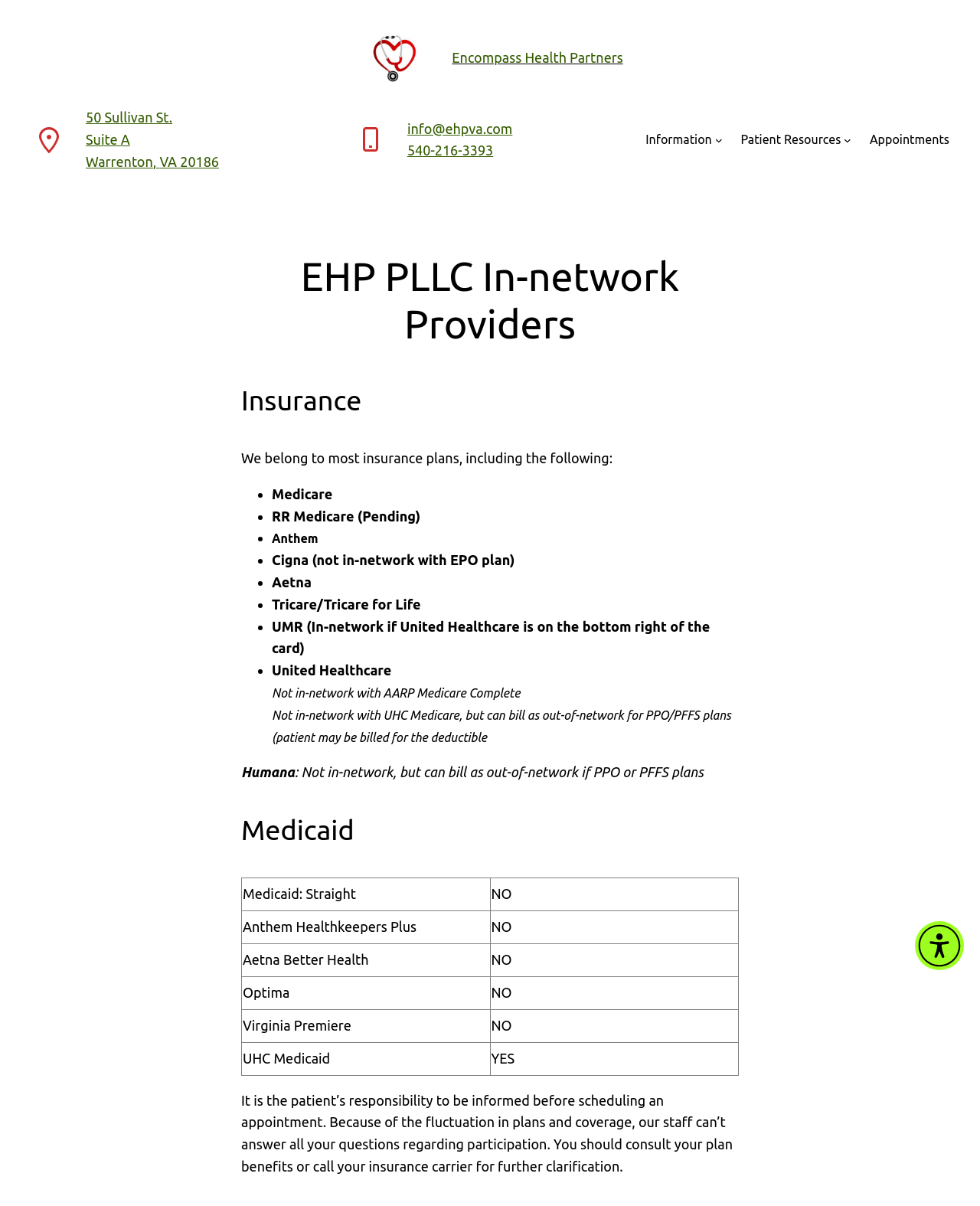Please determine the bounding box coordinates of the clickable area required to carry out the following instruction: "Call 540-216-3393". The coordinates must be four float numbers between 0 and 1, represented as [left, top, right, bottom].

[0.416, 0.118, 0.503, 0.131]